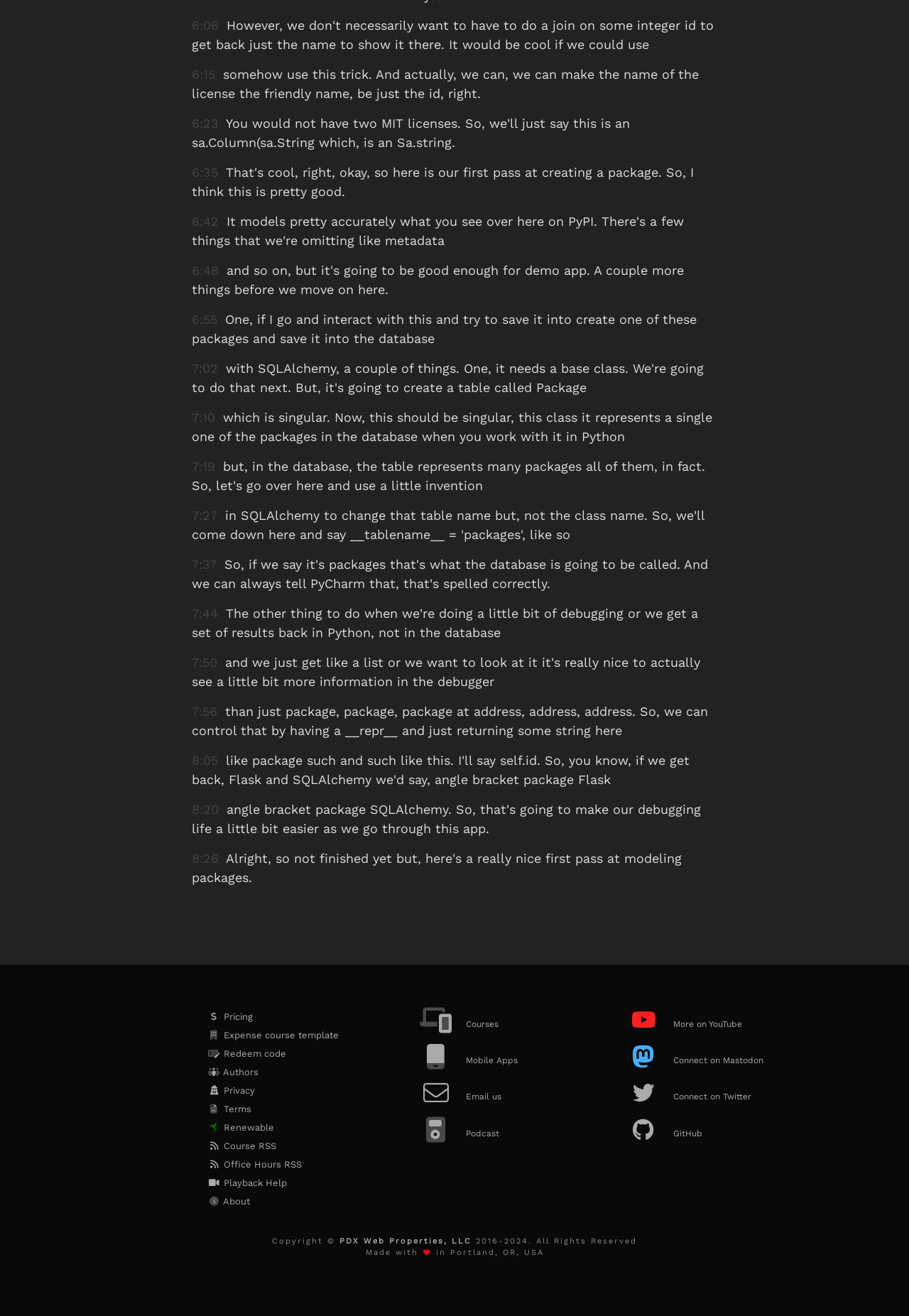Bounding box coordinates must be specified in the format (top-left x, top-left y, bottom-right x, bottom-right y). All values should be floating point numbers between 0 and 1. What are the bounding box coordinates of the UI element described as: name="input_2" placeholder="Email Address"

None